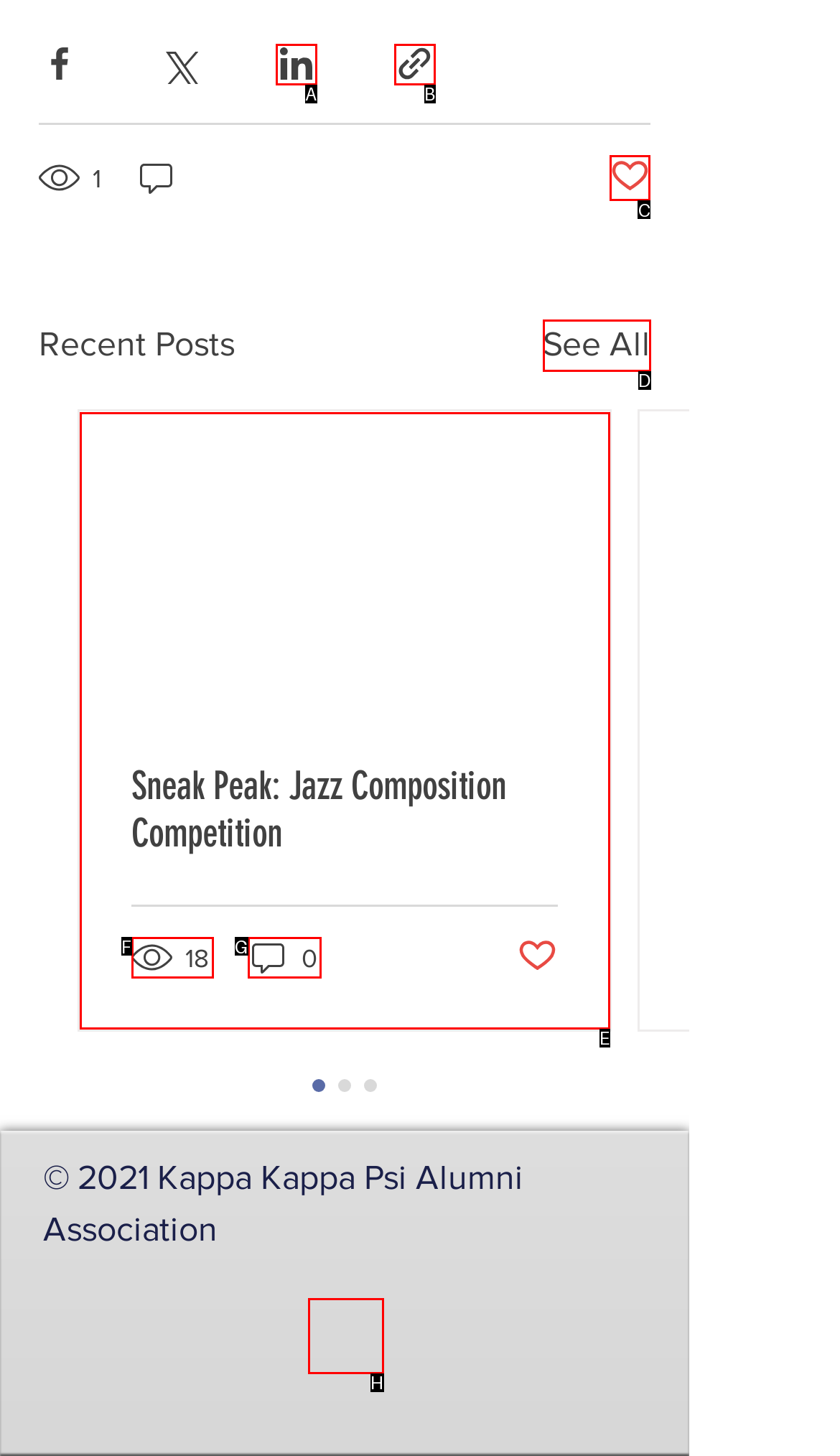Determine which HTML element I should select to execute the task: Like a post
Reply with the corresponding option's letter from the given choices directly.

C